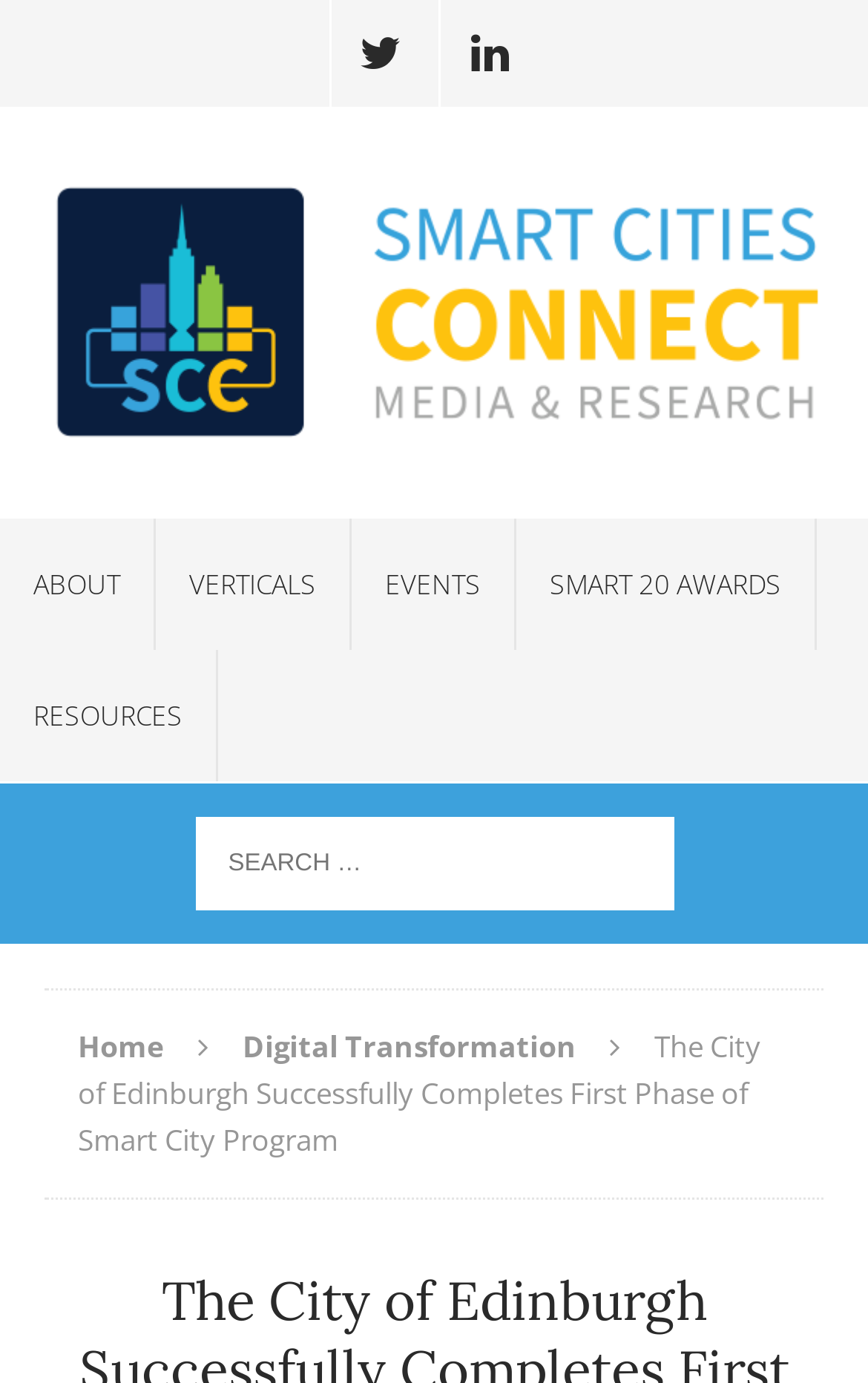Given the description "title="Smart Cities Connect"", provide the bounding box coordinates of the corresponding UI element.

[0.0, 0.077, 1.0, 0.375]